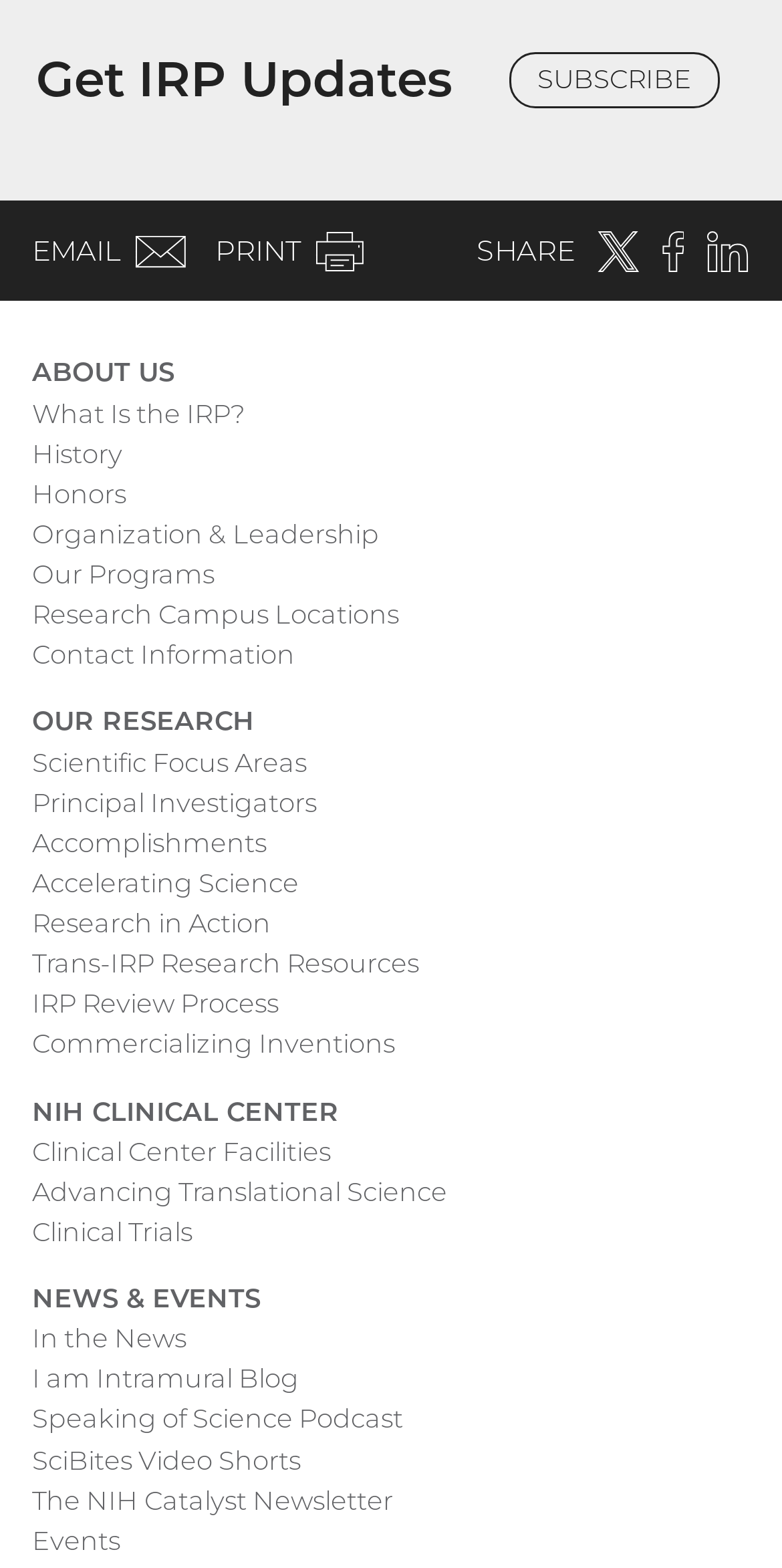Determine the coordinates of the bounding box for the clickable area needed to execute this instruction: "Visit the NIH Clinical Center".

[0.041, 0.696, 0.433, 0.72]